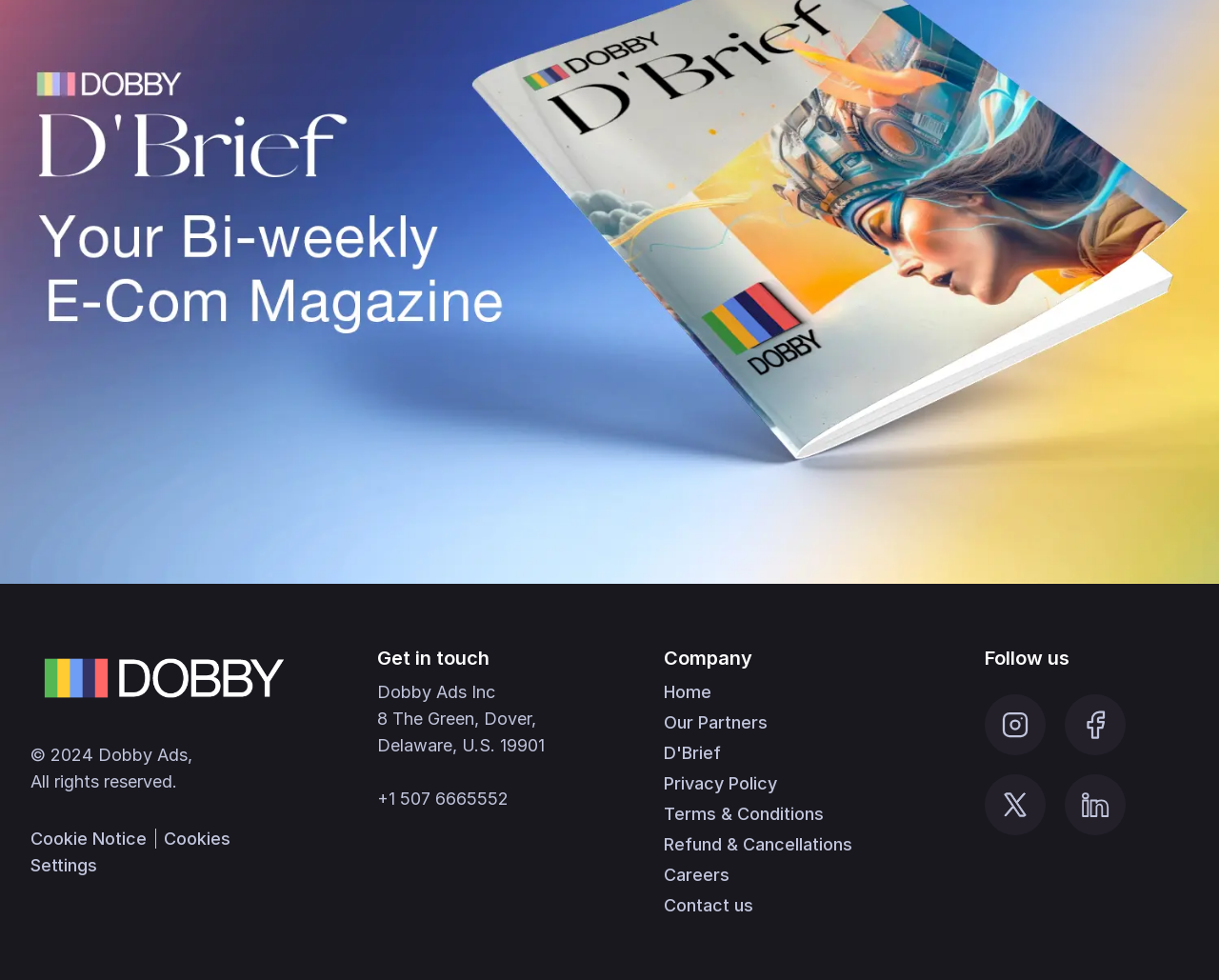Pinpoint the bounding box coordinates of the clickable element to carry out the following instruction: "Follow Dobby Ads on Facebook."

[0.808, 0.708, 0.858, 0.77]